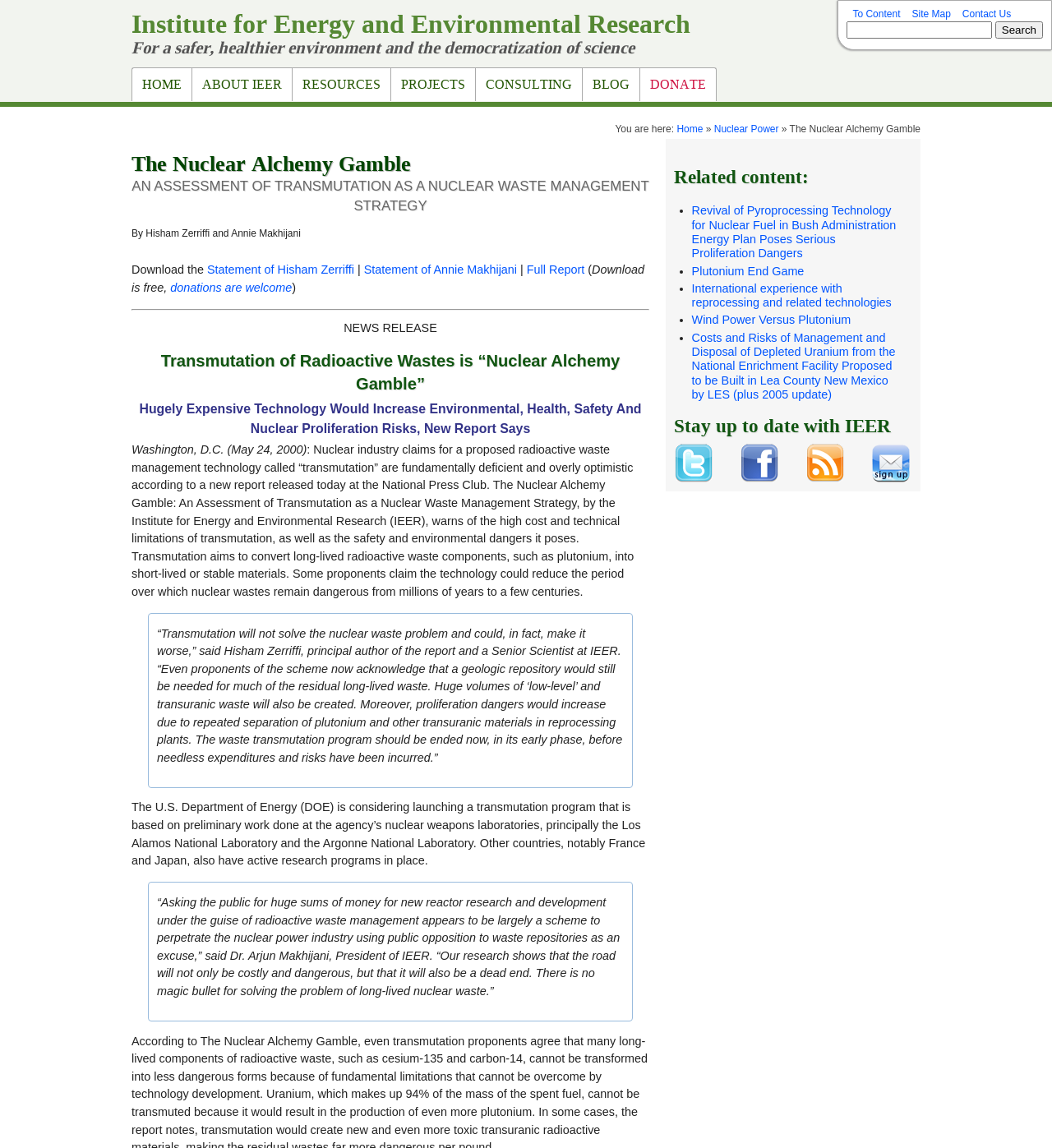Offer a detailed account of what is visible on the webpage.

The webpage is about the Institute for Energy and Environmental Research (IEER) and its report on the Nuclear Alchemy Gamble, an assessment of transmutation as a nuclear waste management strategy. 

At the top of the page, there are several links, including "To Content", "Site Map", and "Contact Us", followed by a search bar. Below these links, there is a banner with the institute's name and a brief description. 

On the left side of the page, there is a navigation menu with links to different sections of the website, including "HOME", "ABOUT IEER", "RESOURCES", "PROJECTS", "CONSULTING", "BLOG", and "DONATE". 

The main content of the page is divided into several sections. The first section has a heading "The Nuclear Alchemy Gamble" and a subheading "An Assessment of Transmutation as a Nuclear Waste Management Strategy". Below this, there is a brief description of the report and links to download the statement of the authors and the full report. 

The next section is a news release, dated May 24, 2000, which summarizes the report's findings. The release is followed by a blockquote with a quote from one of the authors, Hisham Zerriffi. 

The following section provides more information about the report, including the U.S. Department of Energy's consideration of launching a transmutation program. This is followed by another blockquote with a quote from Dr. Arjun Makhijani, President of IEER. 

Towards the bottom of the page, there is a section with related content, including links to other reports and articles on nuclear energy and waste management. Finally, there is a section with links to IEER's social media profiles and a way to stay up to date with the institute's work.